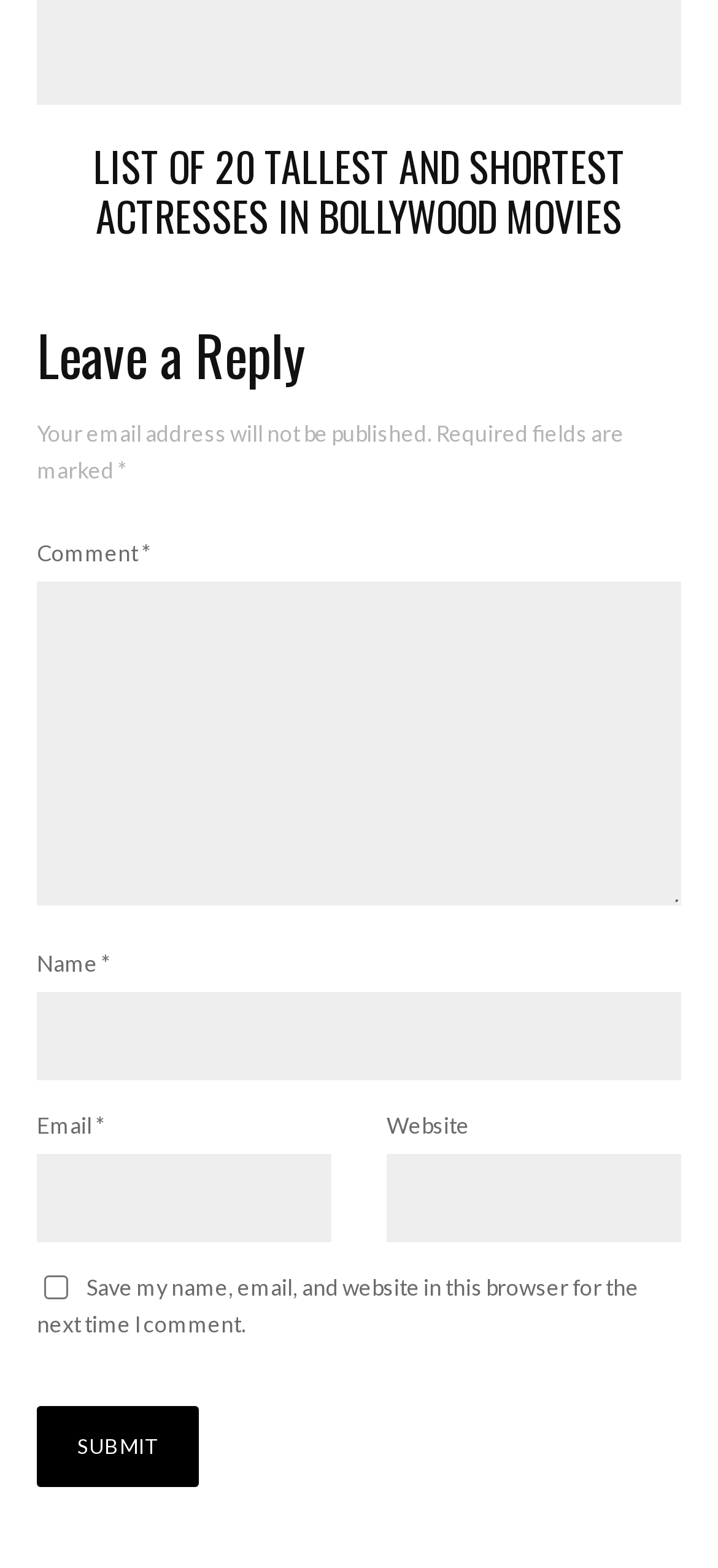Please respond to the question with a concise word or phrase:
Is the website input field required?

No